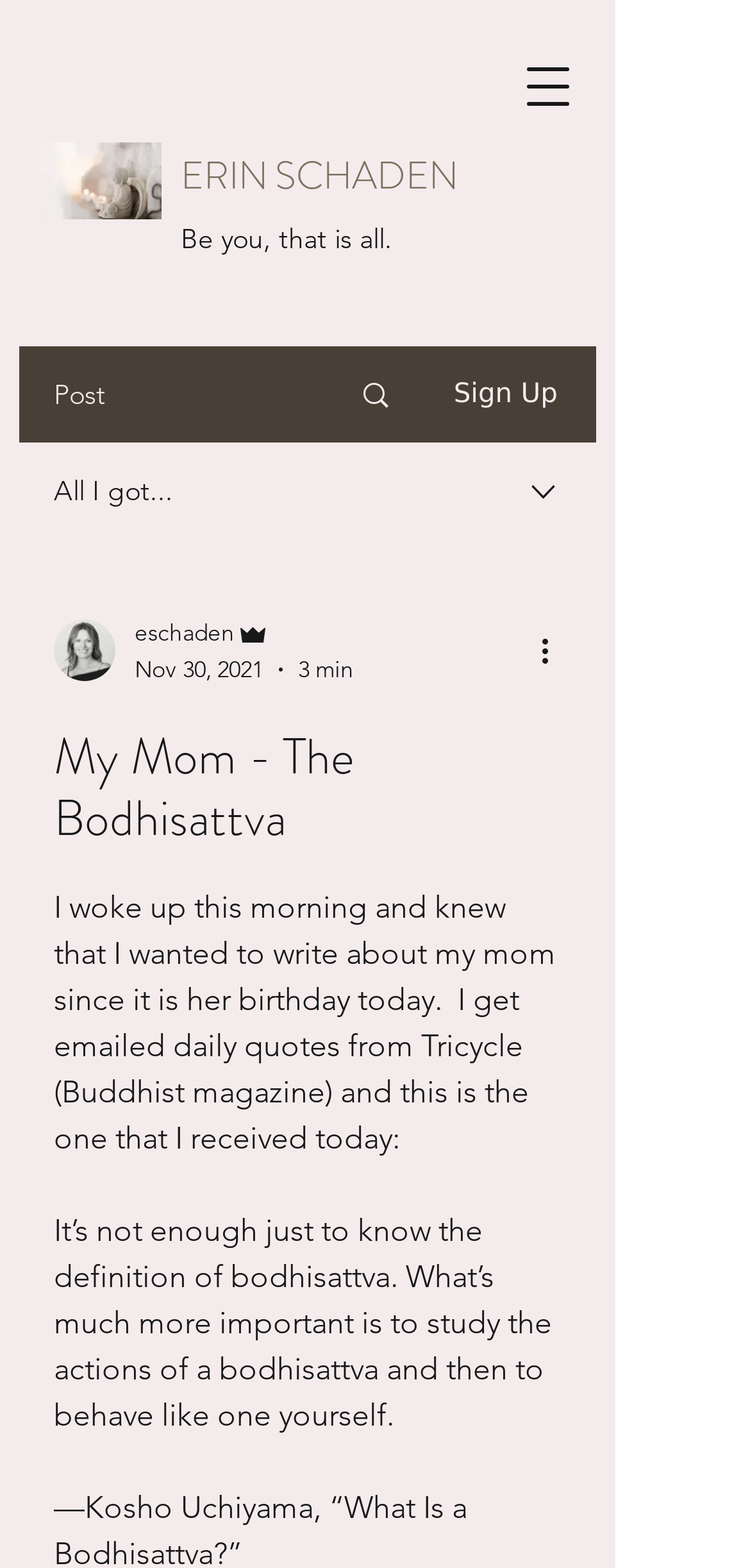Your task is to extract the text of the main heading from the webpage.

My Mom - The Bodhisattva